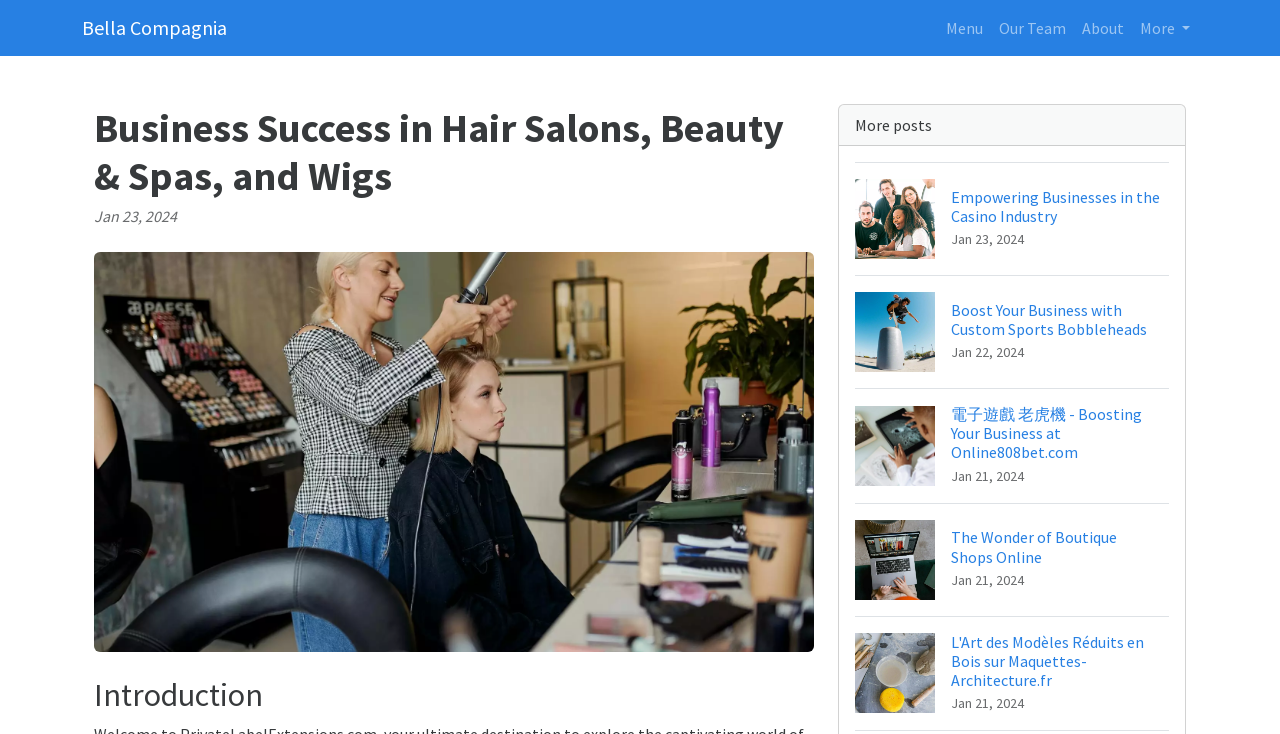What is the text of the button next to the menu?
Using the image, respond with a single word or phrase.

More